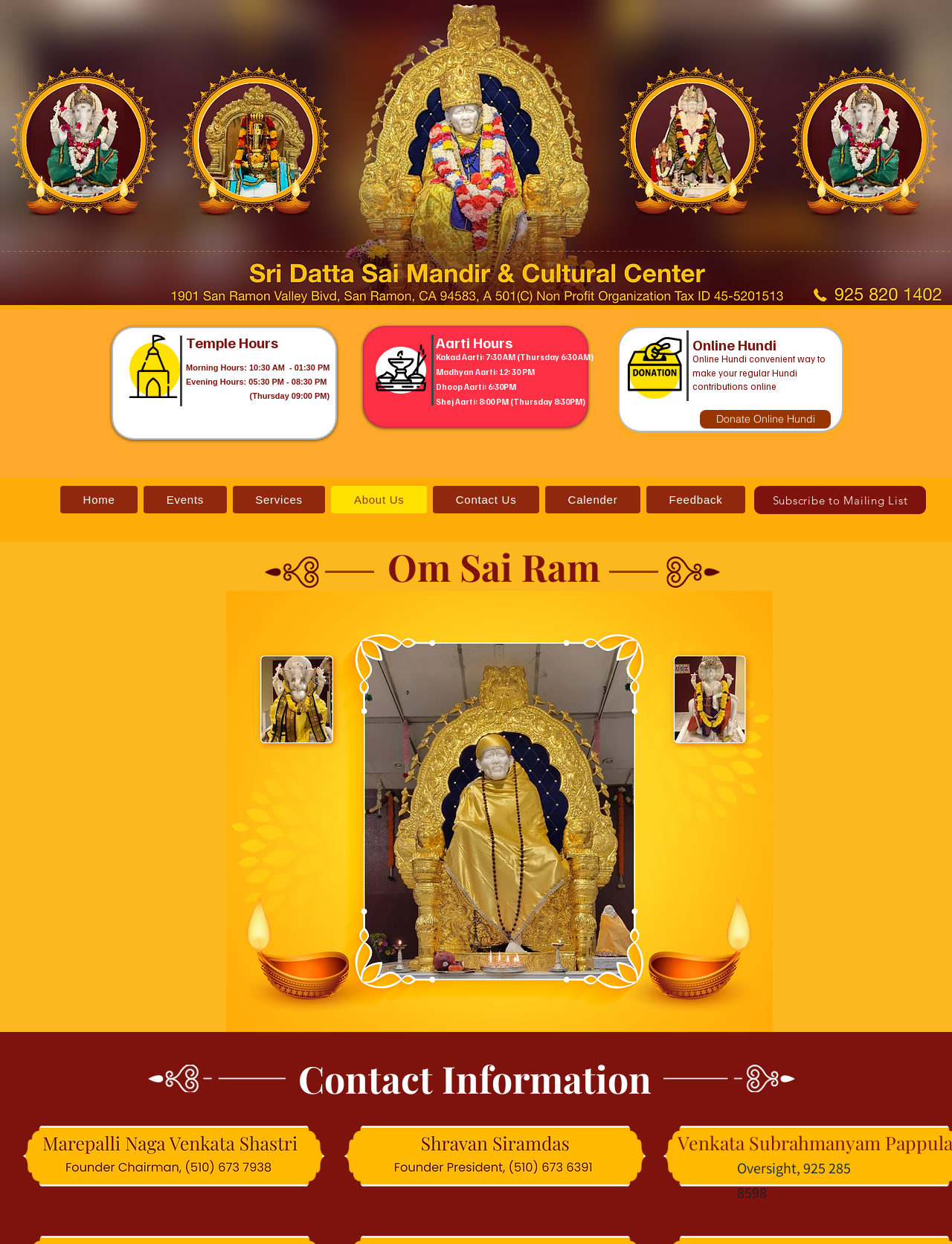Provide your answer in a single word or phrase: 
What is the title of the webpage section with contact information?

Contact Information